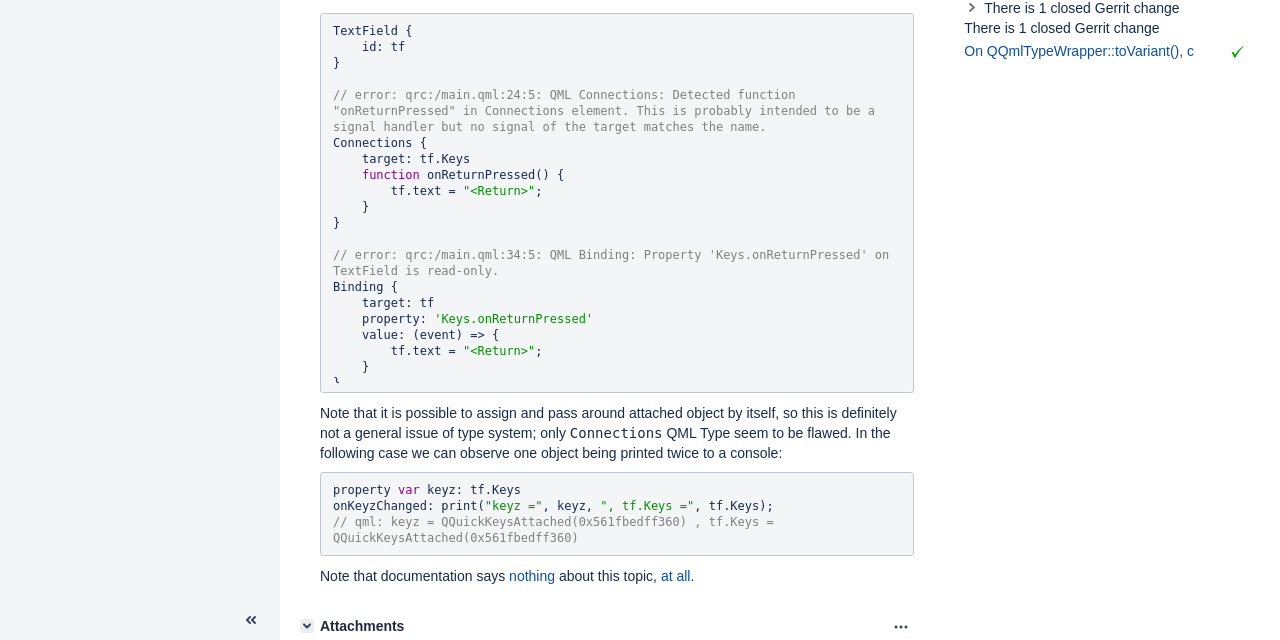Given the element description aria-label="Collapse sidebar ( [ )", predict the bounding box coordinates for the UI element in the webpage screenshot. The format should be (top-left x, top-left y, bottom-right x, bottom-right y), and the values should be between 0 and 1.

[0.181, 0.945, 0.211, 0.992]